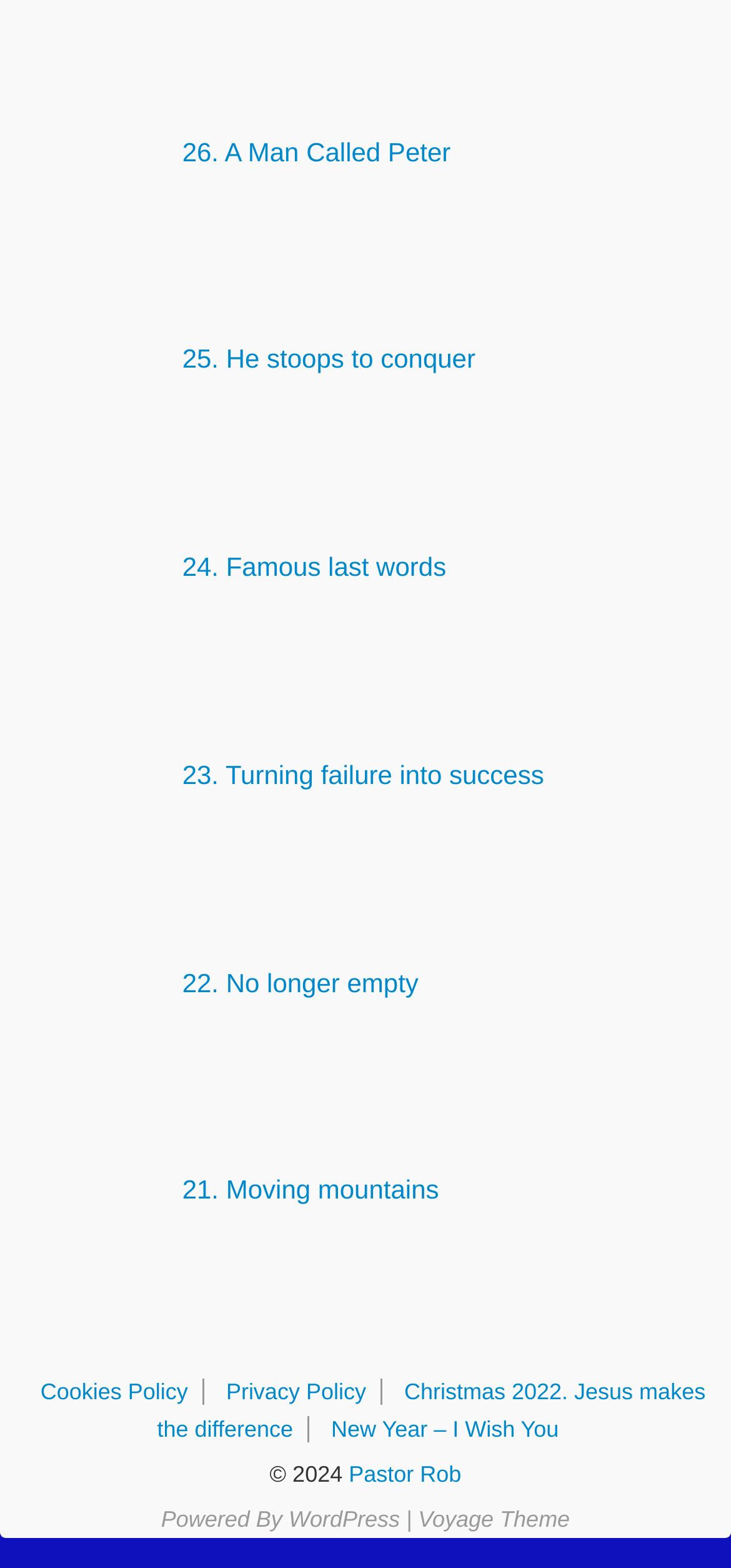Give the bounding box coordinates for this UI element: "WordPress". The coordinates should be four float numbers between 0 and 1, arranged as [left, top, right, bottom].

[0.395, 0.96, 0.547, 0.977]